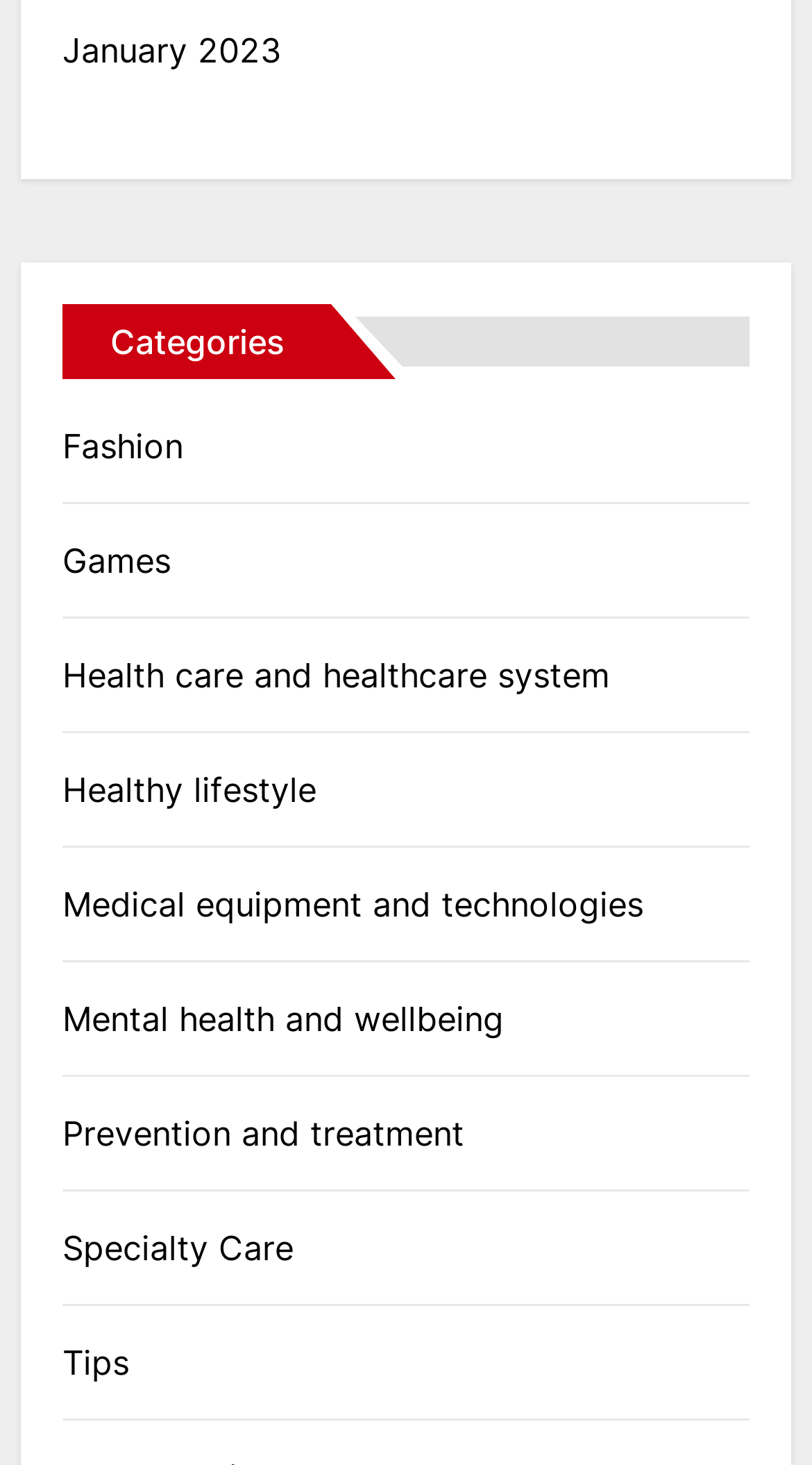Give a short answer to this question using one word or a phrase:
What is the month mentioned in the link at the top?

January 2023